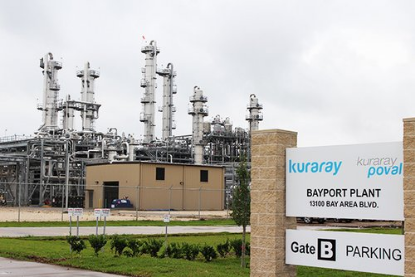What type of environment surrounds the facility?
Look at the image and provide a short answer using one word or a phrase.

Industrial environment